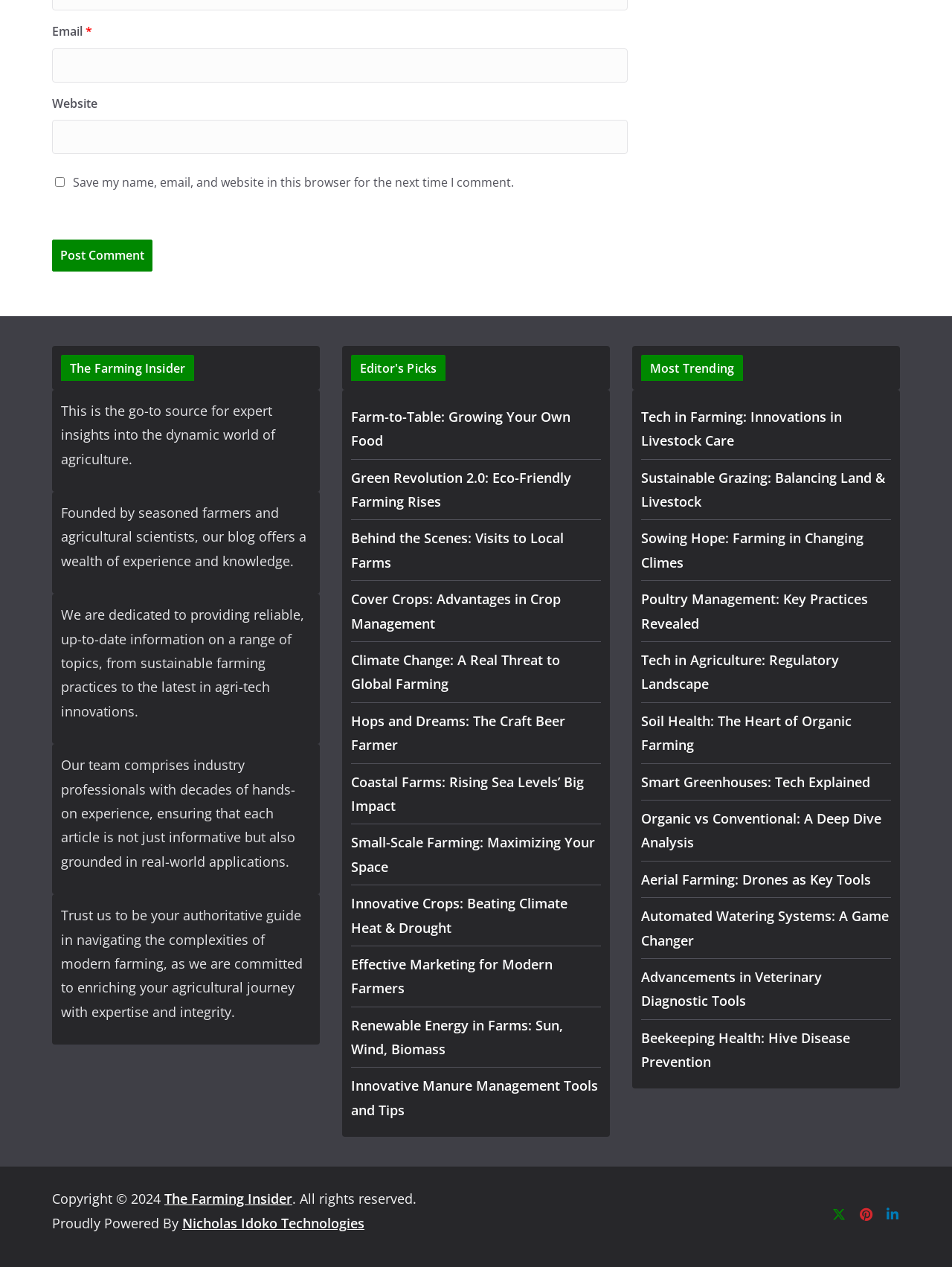What is the purpose of the checkbox?
Provide a detailed answer to the question, using the image to inform your response.

The checkbox is labeled 'Save my name, email, and website in this browser for the next time I comment.' This suggests that its purpose is to save the user's data for future comments, making it easier for them to interact with the website.